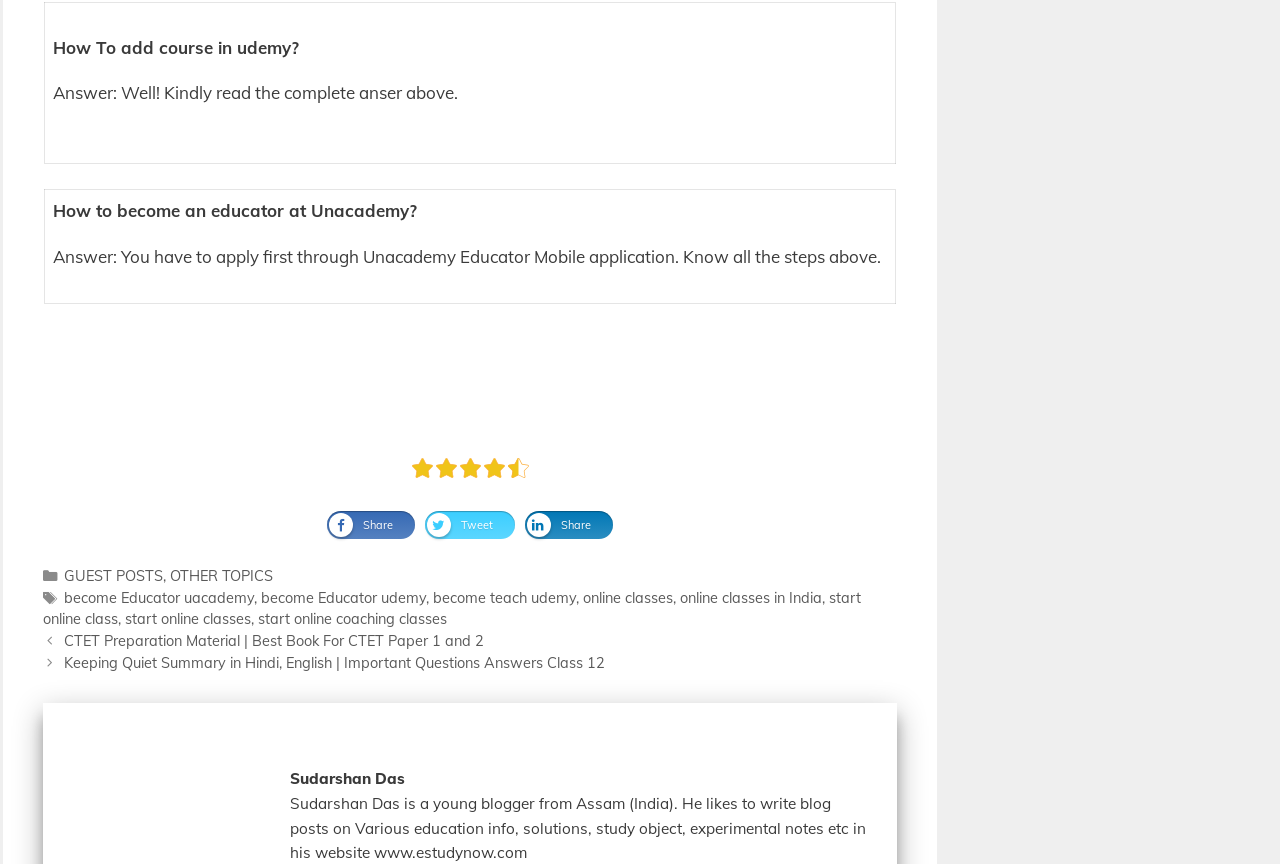Please locate the UI element described by "GUEST POSTS" and provide its bounding box coordinates.

[0.05, 0.655, 0.127, 0.677]